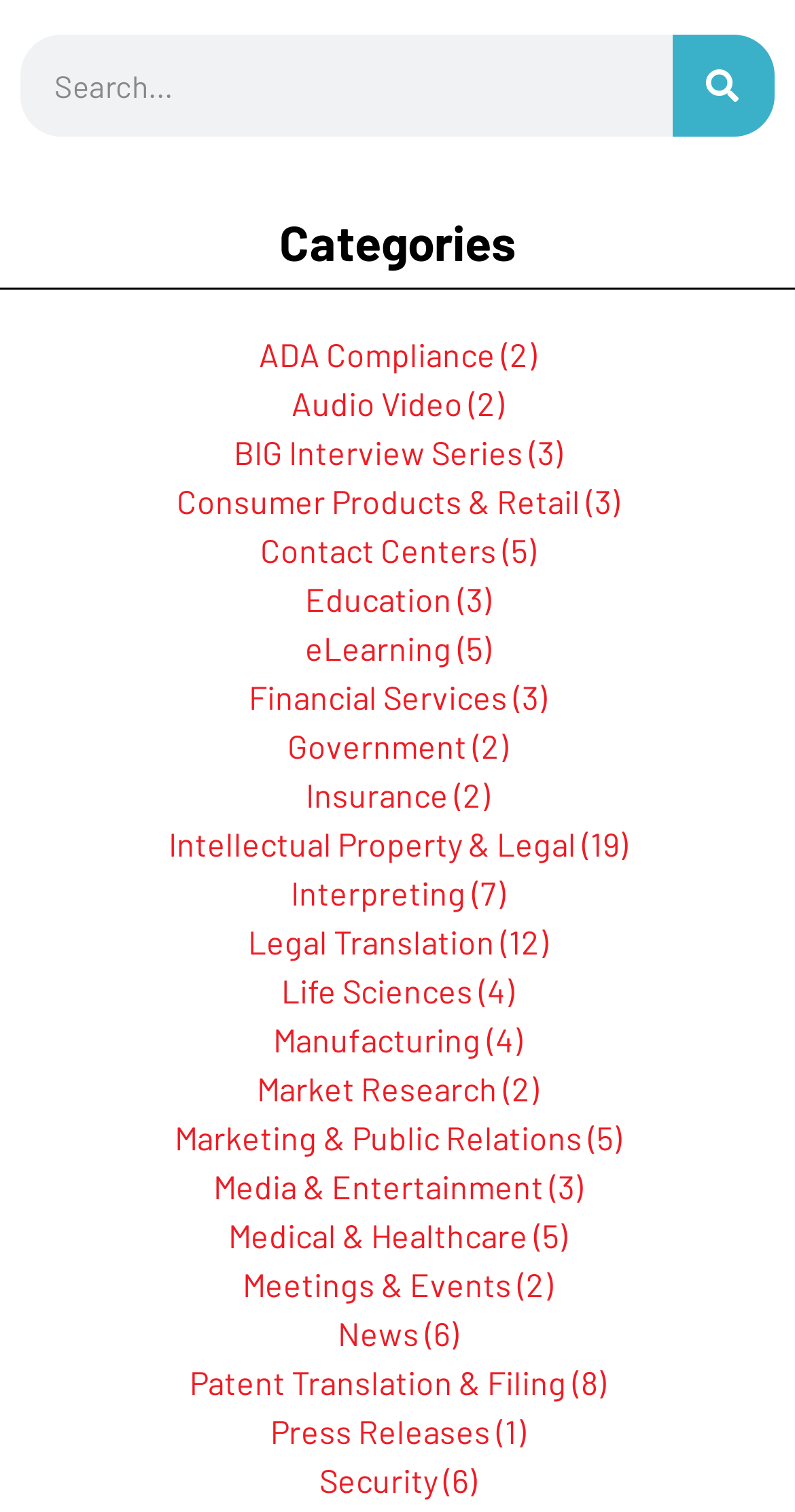Please determine the bounding box coordinates, formatted as (top-left x, top-left y, bottom-right x, bottom-right y), with all values as floating point numbers between 0 and 1. Identify the bounding box of the region described as: The Week in Haiku

None